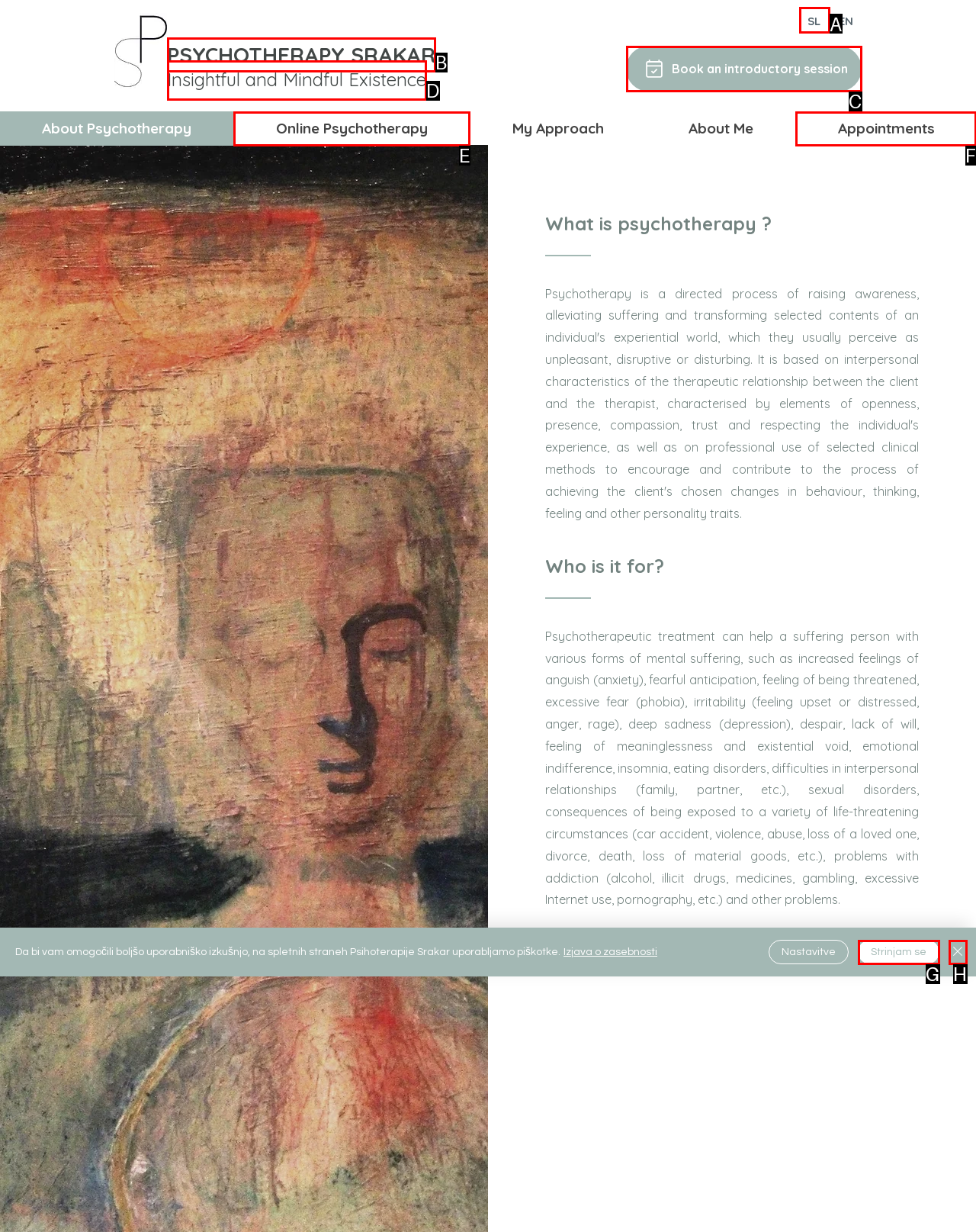Identify the HTML element you need to click to achieve the task: Select the 'Slovenian' language. Respond with the corresponding letter of the option.

A